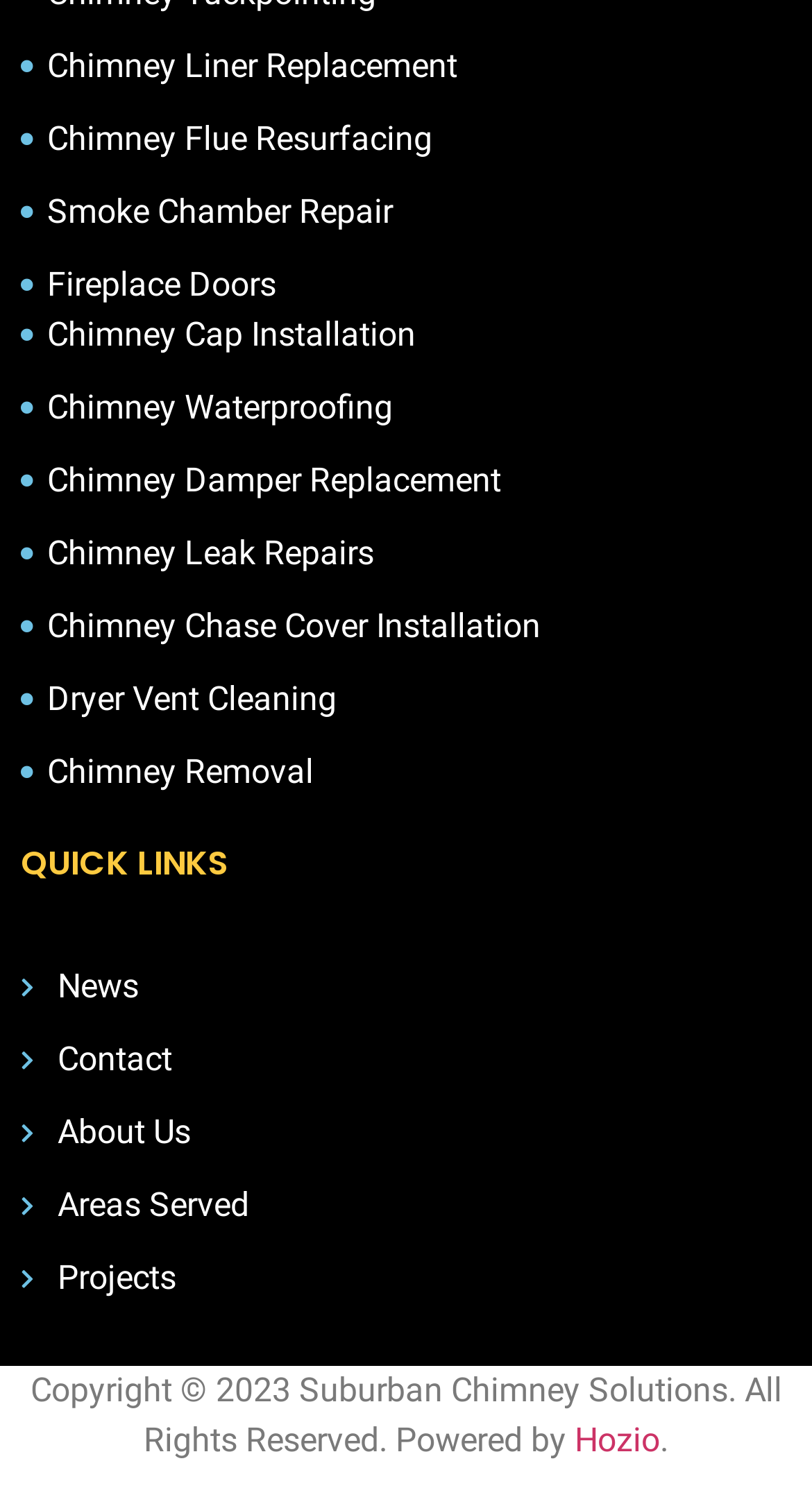How many navigation links are there at the bottom? Look at the image and give a one-word or short phrase answer.

5